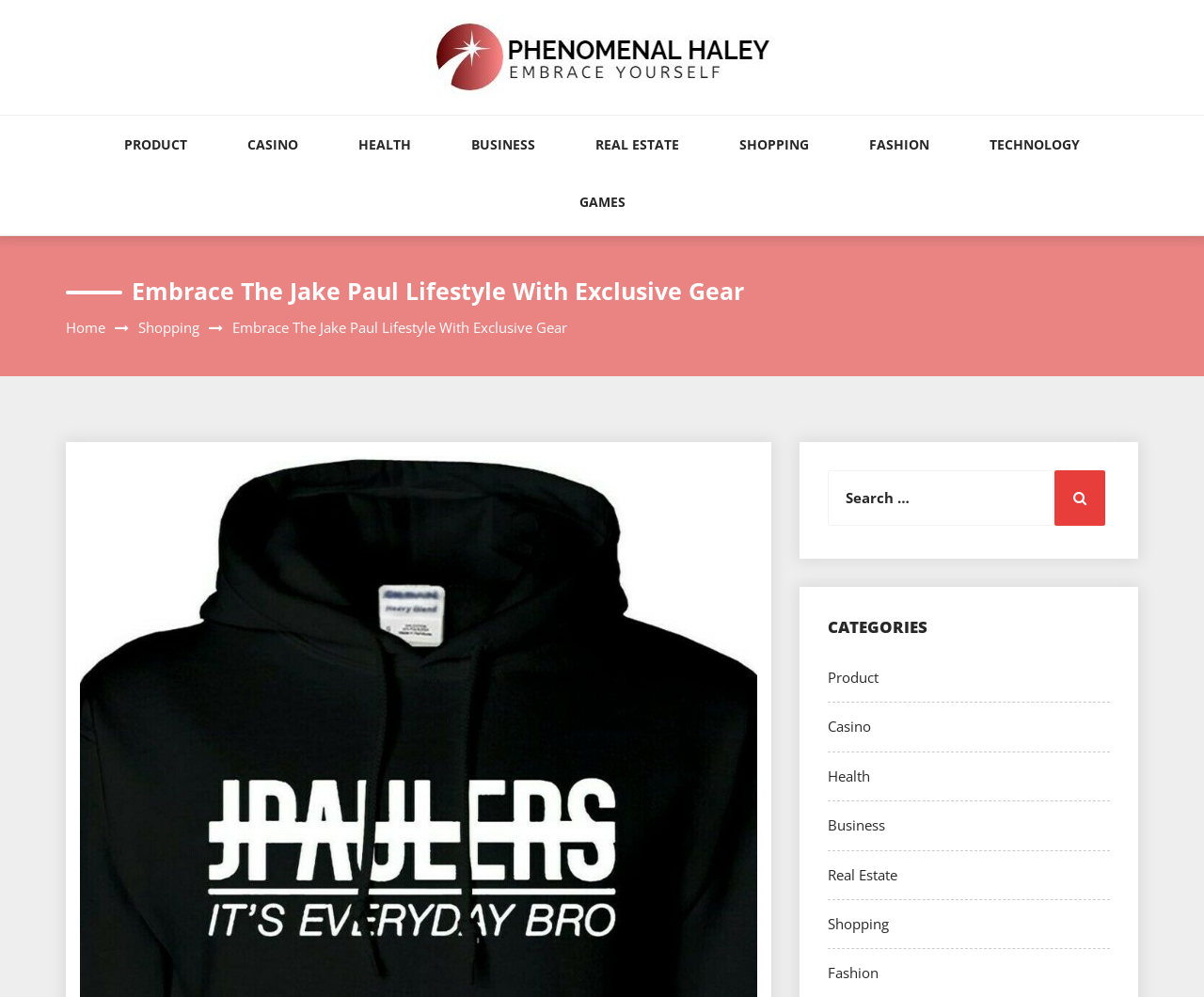Provide a thorough description of this webpage.

This webpage is about Embracing the Jake Paul Lifestyle with Exclusive Gear, as indicated by the title. At the top, there is a logo image of "Phenomenal Haley" with a link to it, positioned slightly above the center of the page. 

Below the logo, there are 11 category links in a horizontal row, including "PRODUCT", "CASINO", "HEALTH", "BUSINESS", "REAL ESTATE", "SHOPPING", "FASHION", "TECHNOLOGY", and "GAMES". These links are evenly spaced and take up most of the width of the page.

Further down, there is a large heading that reads "Embrace The Jake Paul Lifestyle With Exclusive Gear", which spans almost the entire width of the page. Below this heading, there are three links: "Home", "Shopping", and a text "Embrace The Jake Paul Lifestyle With Exclusive Gear" that is not a link.

On the right side of the page, there is a search bar with a label "Search for:" and a "Search" button. Below the search bar, there is a heading "CATEGORIES" followed by 8 links in a vertical column, including "Product", "Casino", "Health", "Business", "Real Estate", "Shopping", "Fashion", and "Technology". These links are stacked on top of each other, taking up a significant portion of the right side of the page.